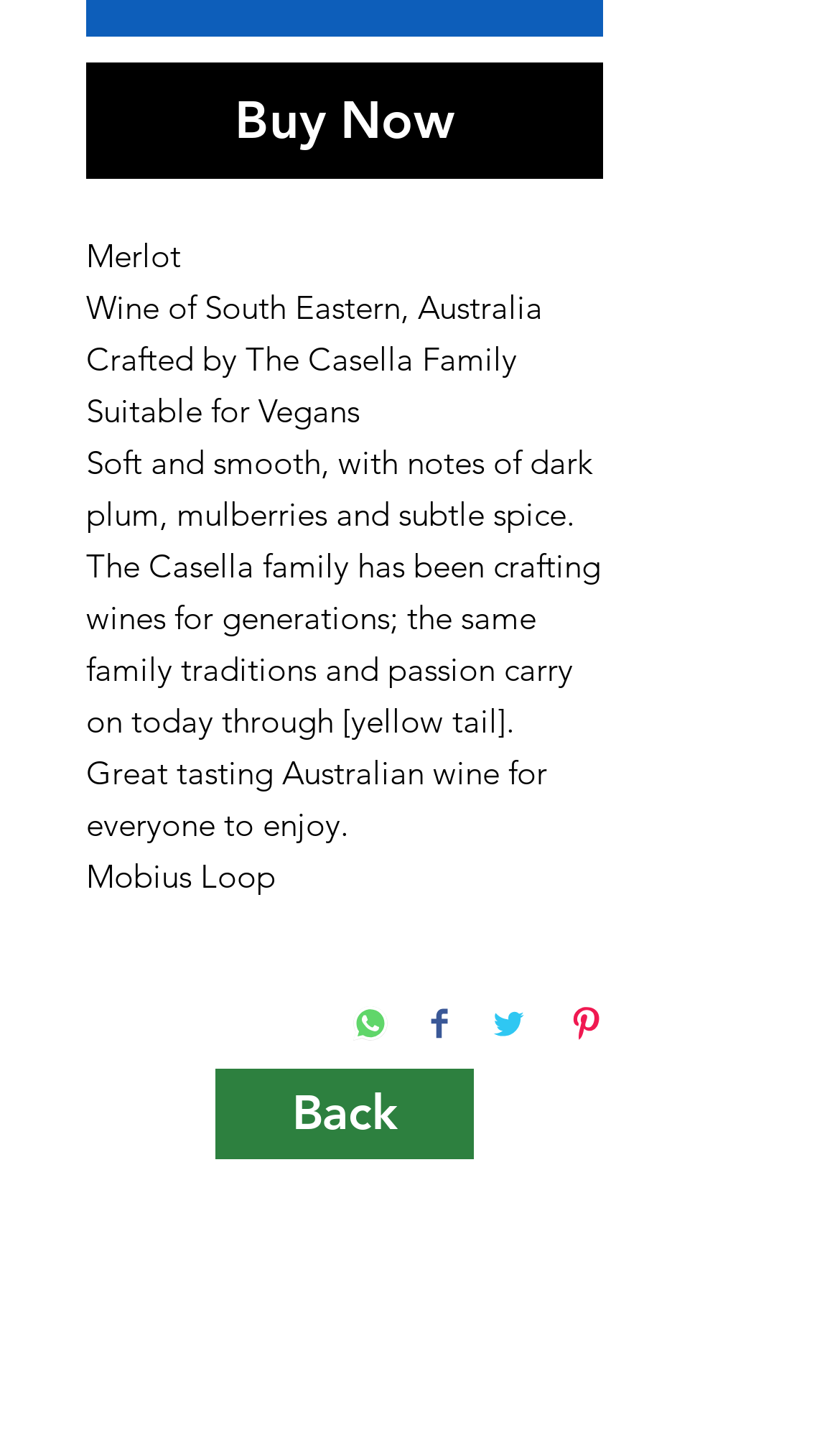Use one word or a short phrase to answer the question provided: 
What is the origin of the wine?

South Eastern, Australia